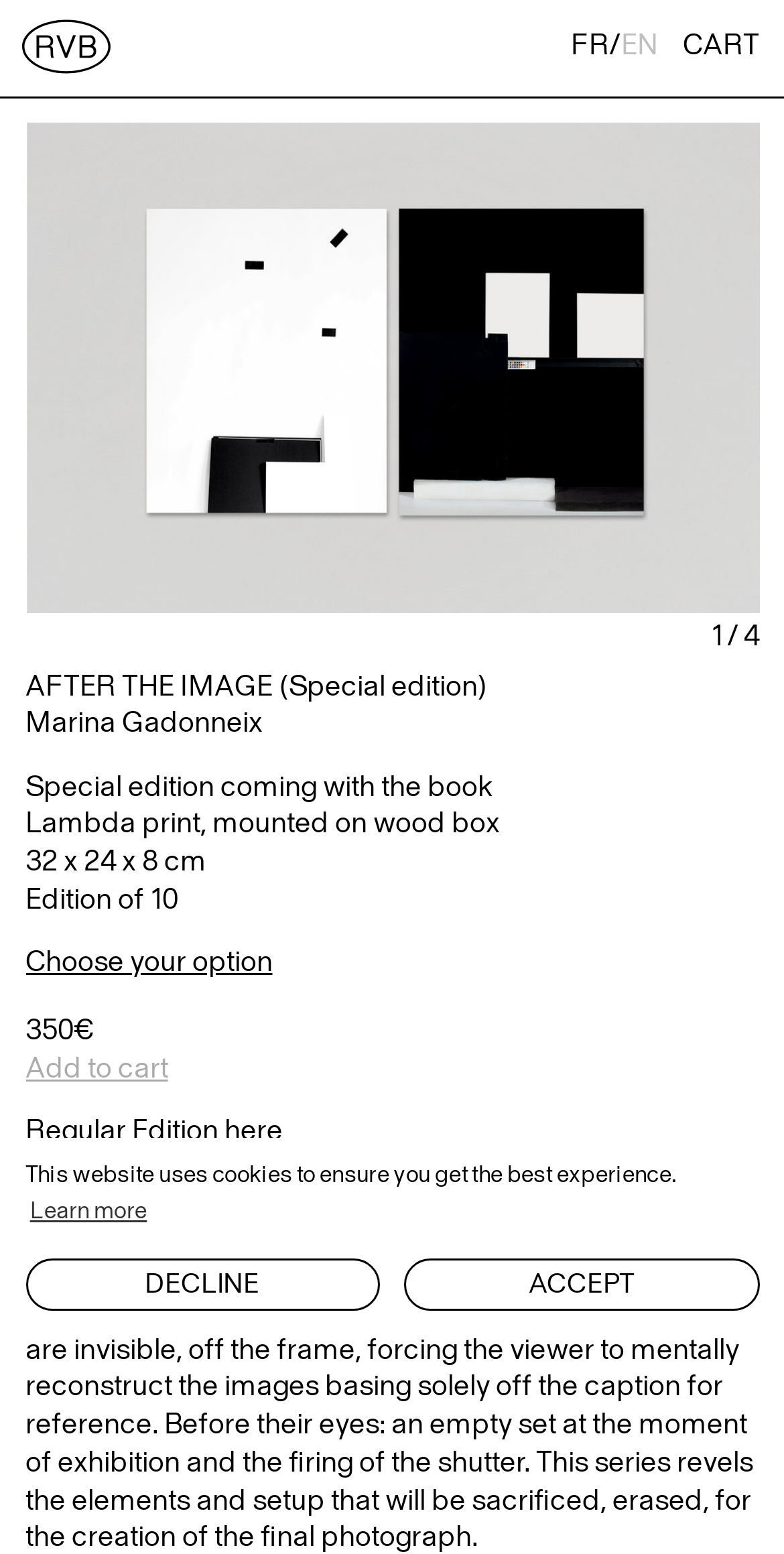Return the bounding box coordinates of the UI element that corresponds to this description: "Learn more". The coordinates must be given as four float numbers in the range of 0 and 1, [left, top, right, bottom].

[0.032, 0.767, 0.194, 0.793]